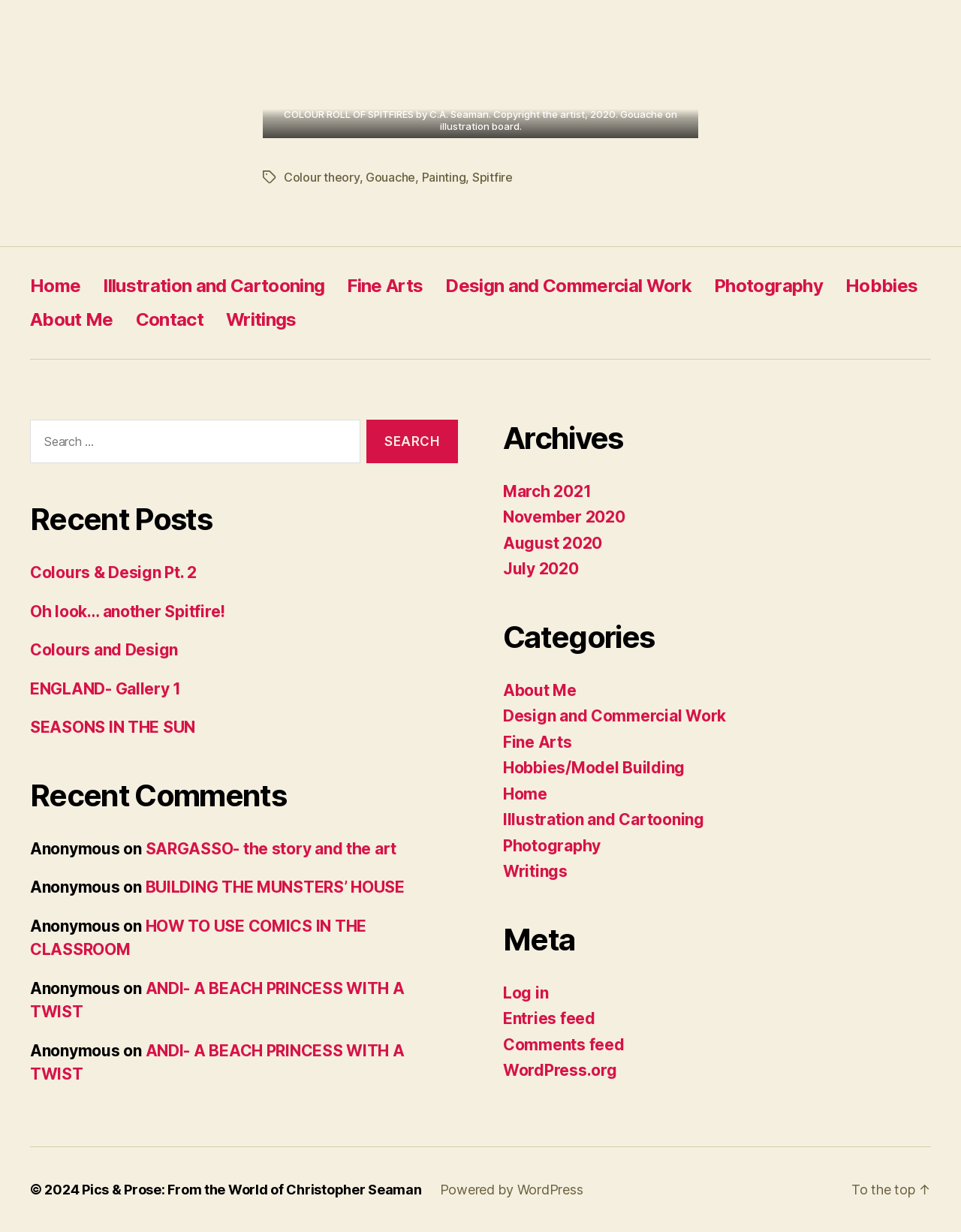Locate the bounding box coordinates of the element that needs to be clicked to carry out the instruction: "Click the 'Call Now: (857) 264-0980' link". The coordinates should be given as four float numbers ranging from 0 to 1, i.e., [left, top, right, bottom].

None